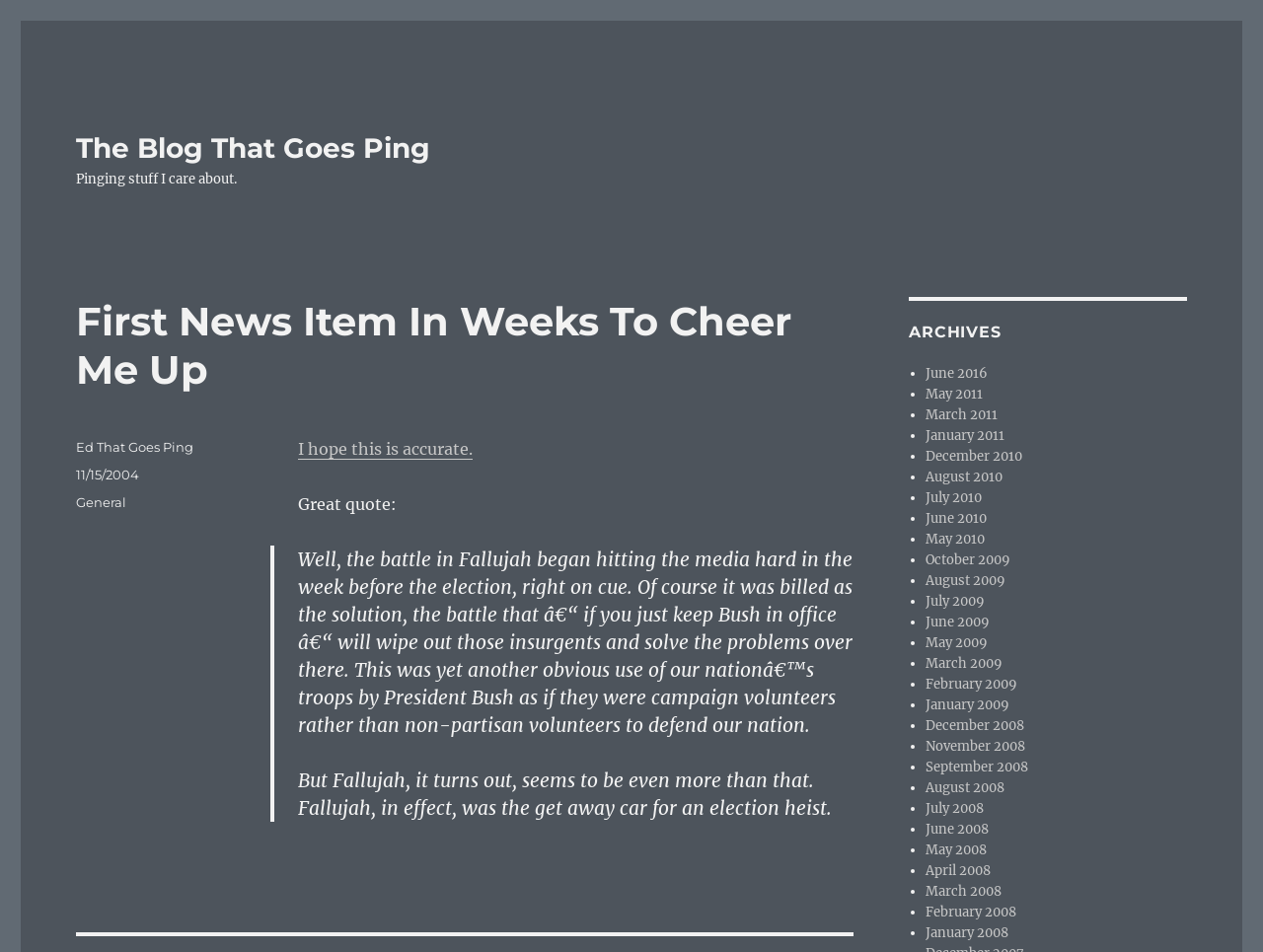Find the coordinates for the bounding box of the element with this description: "Click for FREE SUBSCRIPTION".

None